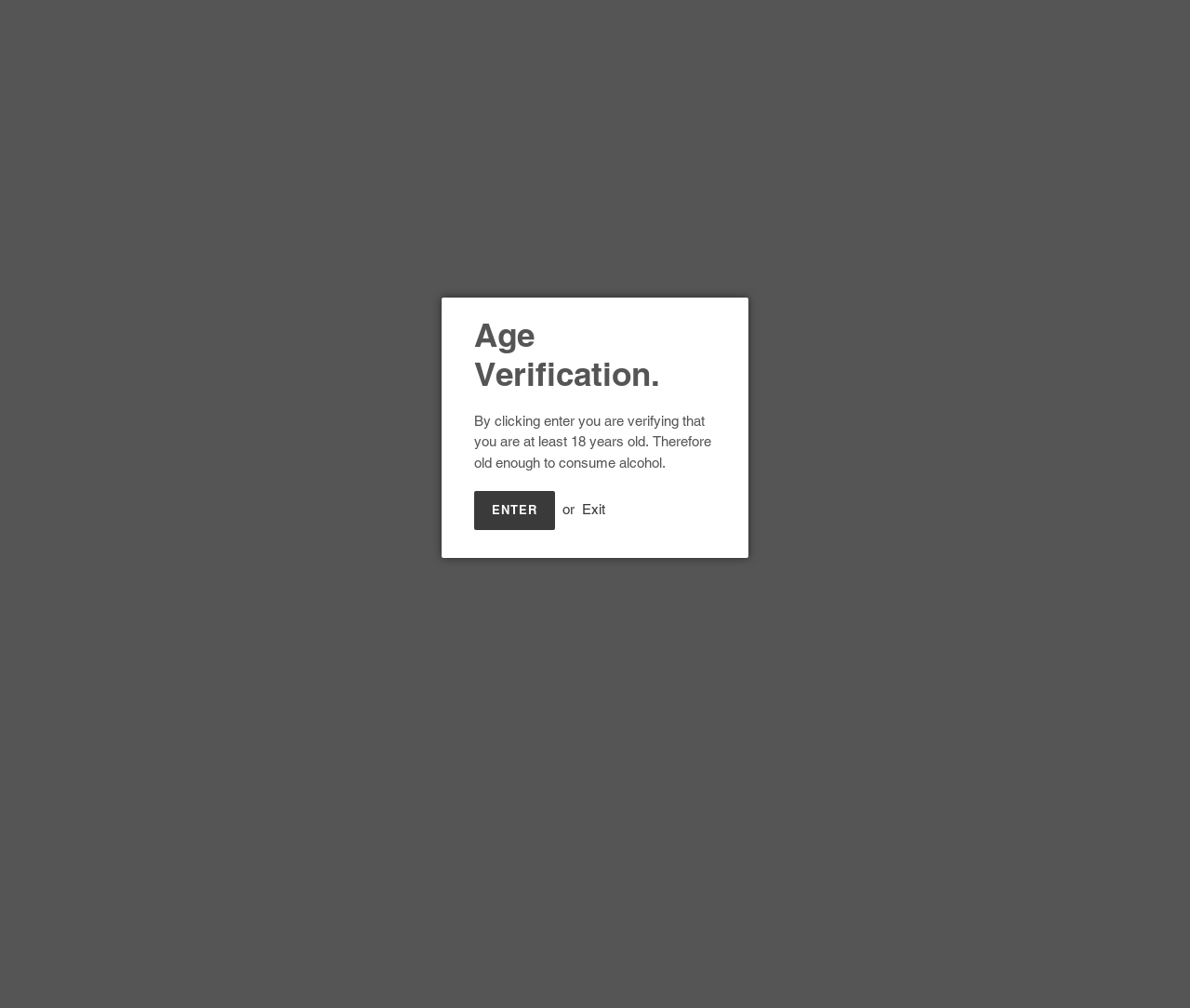What social media platforms can the product be shared on?
Refer to the screenshot and answer in one word or phrase.

Facebook, Twitter, Pinterest